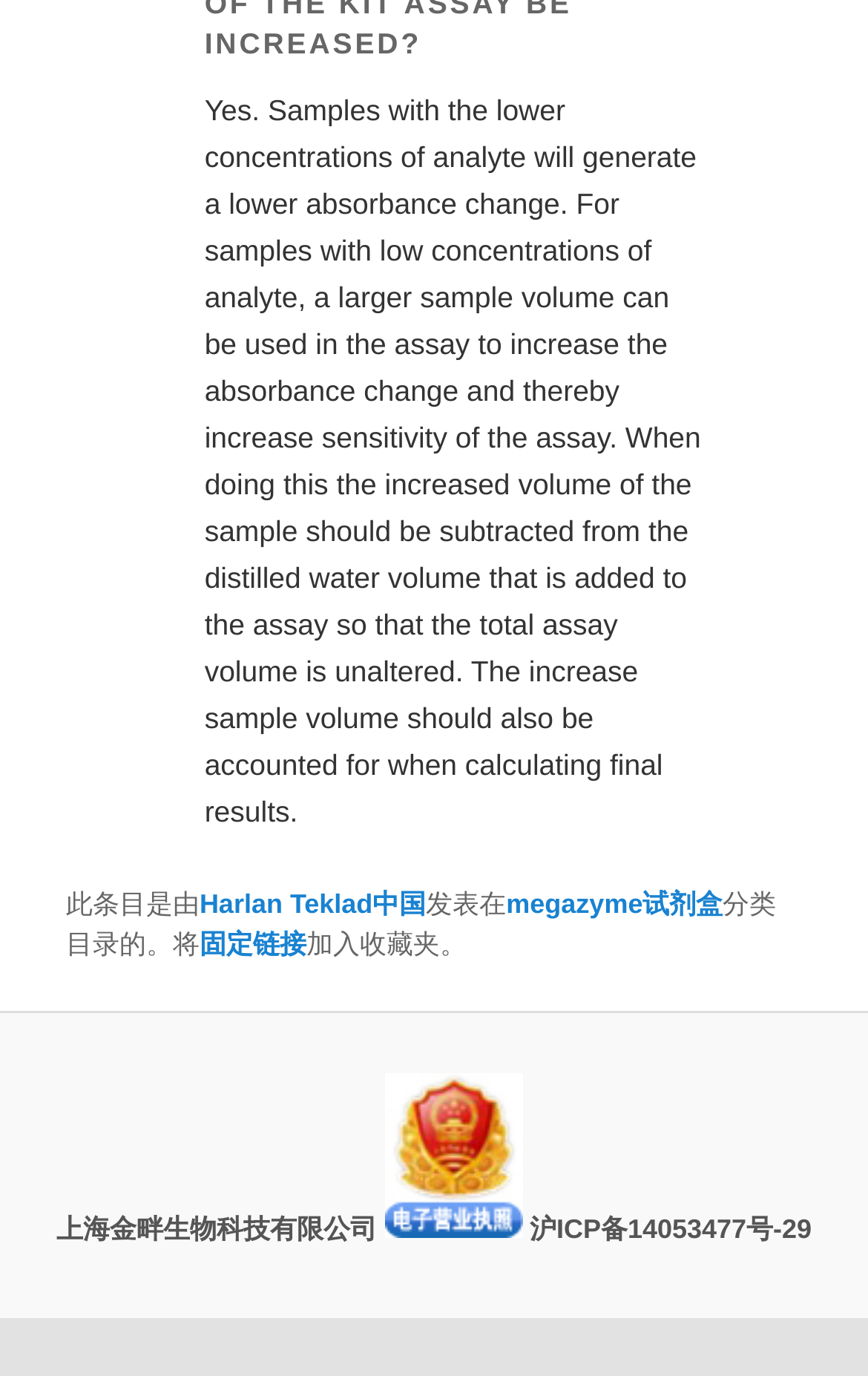Refer to the element description 上海金畔生物科技有限公司 and identify the corresponding bounding box in the screenshot. Format the coordinates as (top-left x, top-left y, bottom-right x, bottom-right y) with values in the range of 0 to 1.

[0.065, 0.882, 0.443, 0.904]